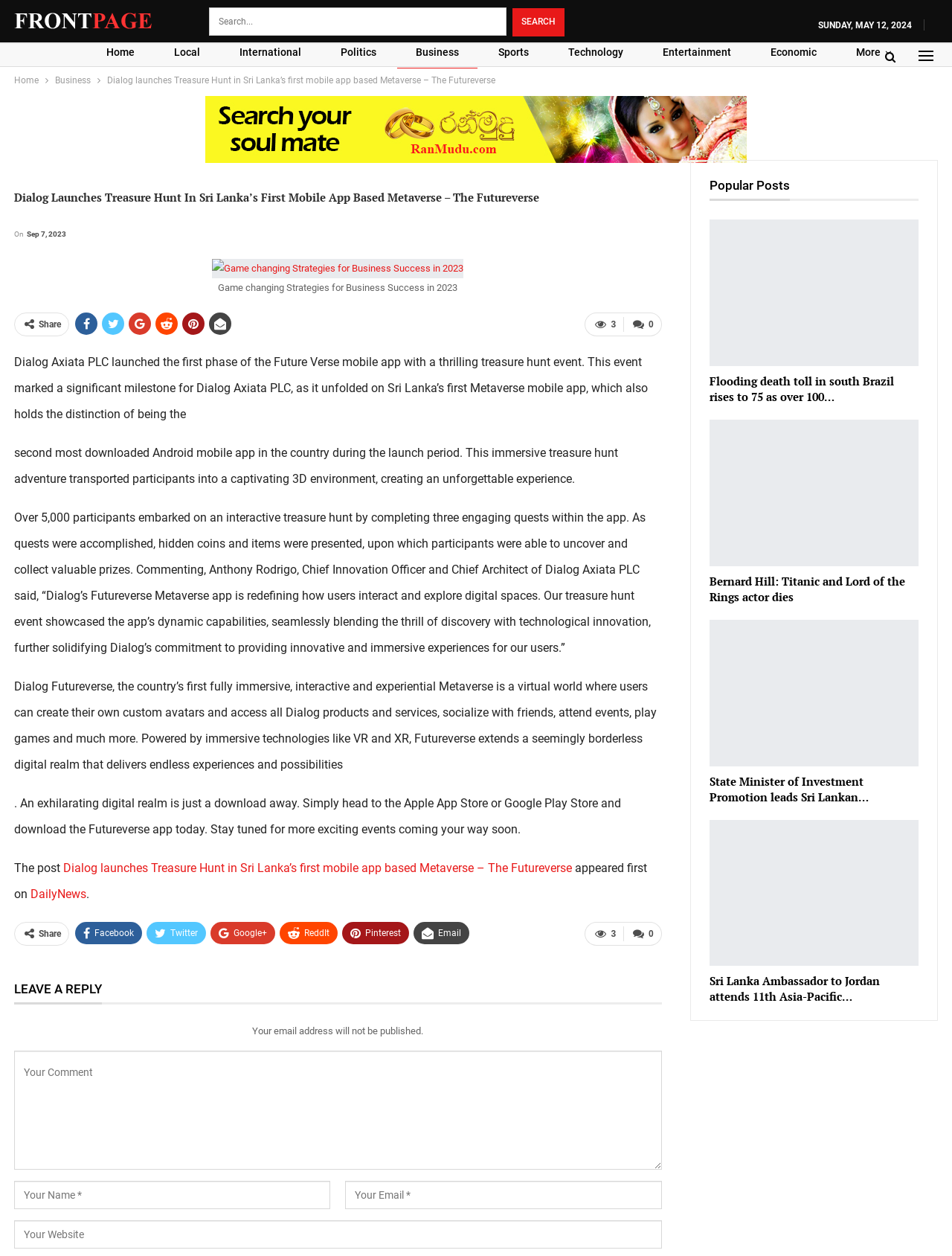Determine the main text heading of the webpage and provide its content.

Dialog Launches Treasure Hunt In Sri Lanka’s First Mobile App Based Metaverse – The Futureverse